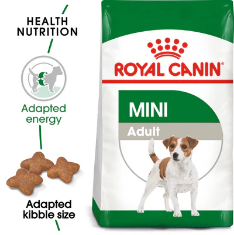Please answer the following query using a single word or phrase: 
What is the target audience for this dog food?

Small to medium-sized breeds